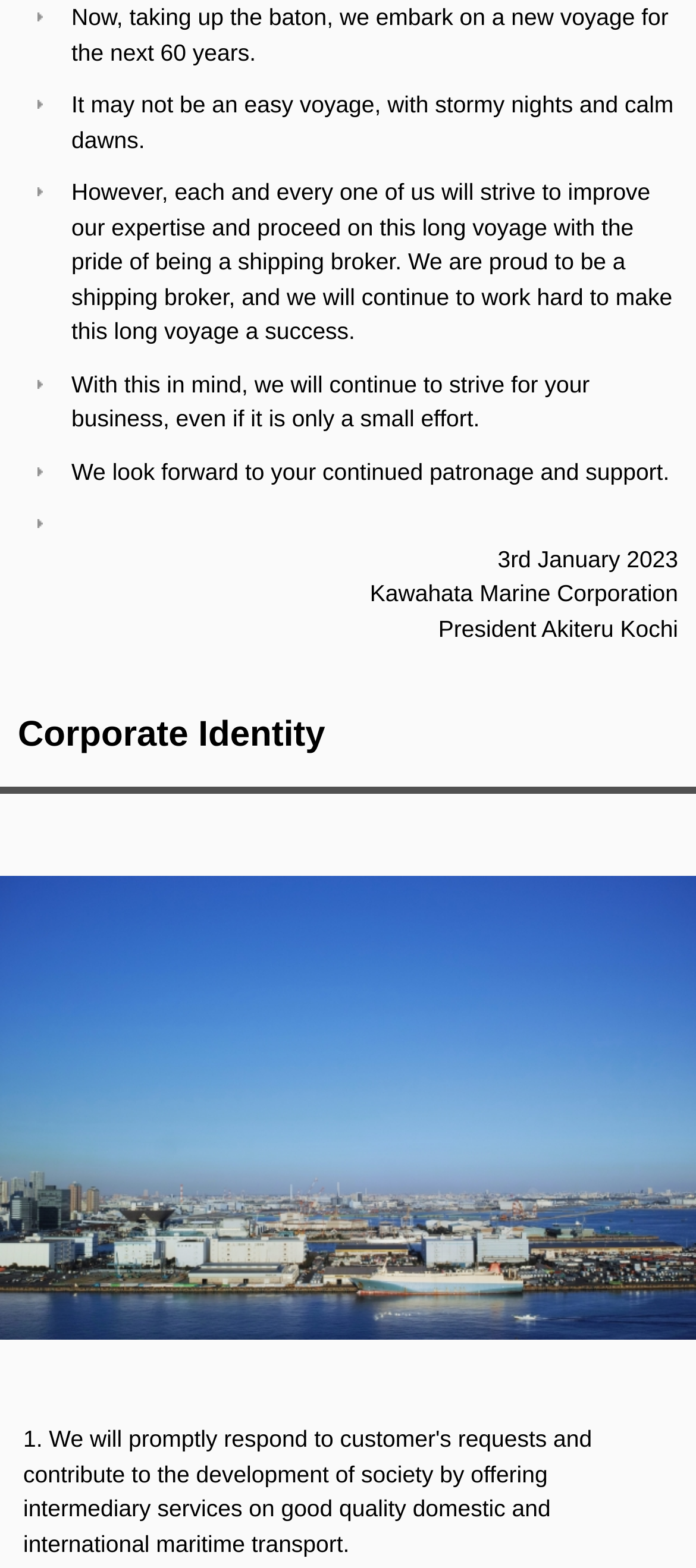Answer the question in a single word or phrase:
What is the tone of the message on the webpage?

Optimistic